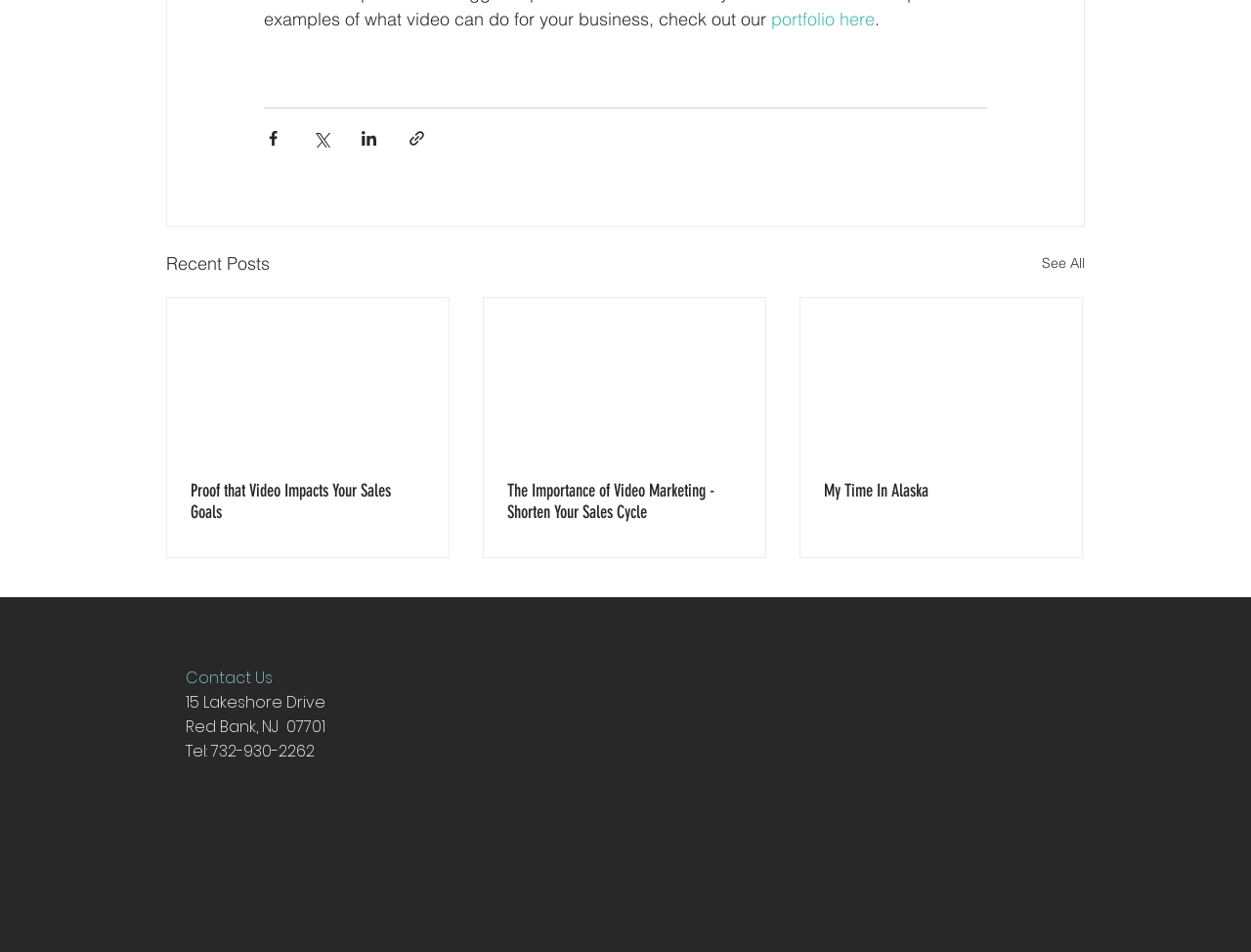What is the title of the section below the 'Recent Posts' heading?
Analyze the screenshot and provide a detailed answer to the question.

The section below the 'Recent Posts' heading contains three articles with titles 'Proof that Video Impacts Your Sales Goals', 'The Importance of Video Marketing - Shorten Your Sales Cycle', and 'My Time In Alaska'.